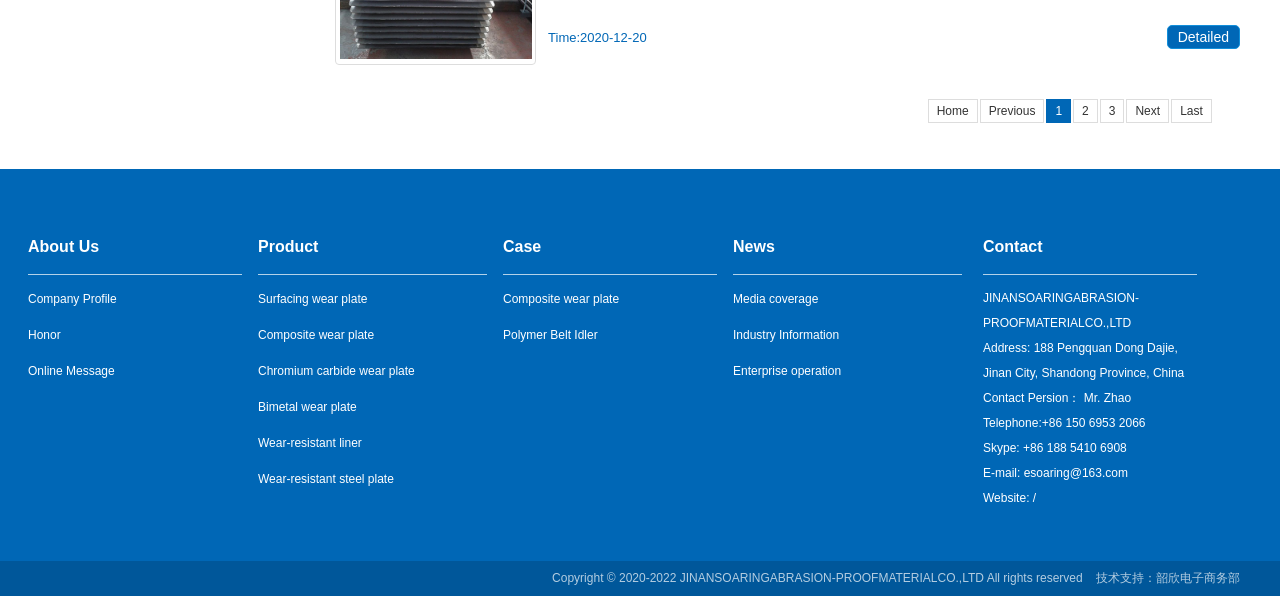What is the contact person's name?
Based on the image, provide a one-word or brief-phrase response.

Mr. Zhao